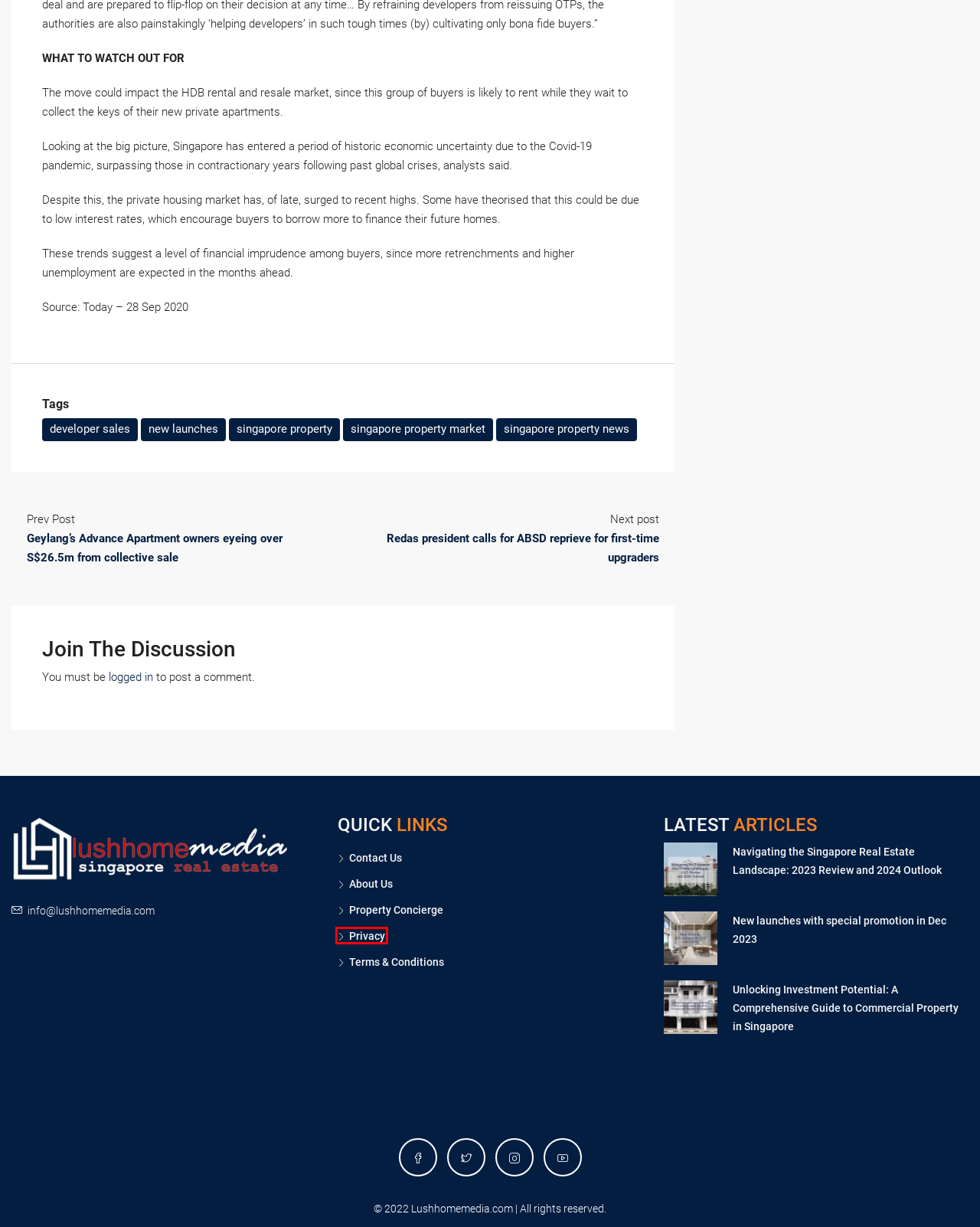You have a screenshot of a webpage with a red bounding box around an element. Choose the best matching webpage description that would appear after clicking the highlighted element. Here are the candidates:
A. Terms and Conditions | LushHomeMedia
B. New launches with special promotion (Dec 2023) | LushHomeMedia
C. Property Concierge | LushHomeMedia
D. Singapore Real Estate: 2023 Review and 2024 Outlook | LushHomeMedia
E. Log In ‹ LushHomeMedia — WordPress
F. About Us | LushHomeMedia
G. Developer News Archives | LushHomeMedia
H. Privacy | LushHomeMedia

H